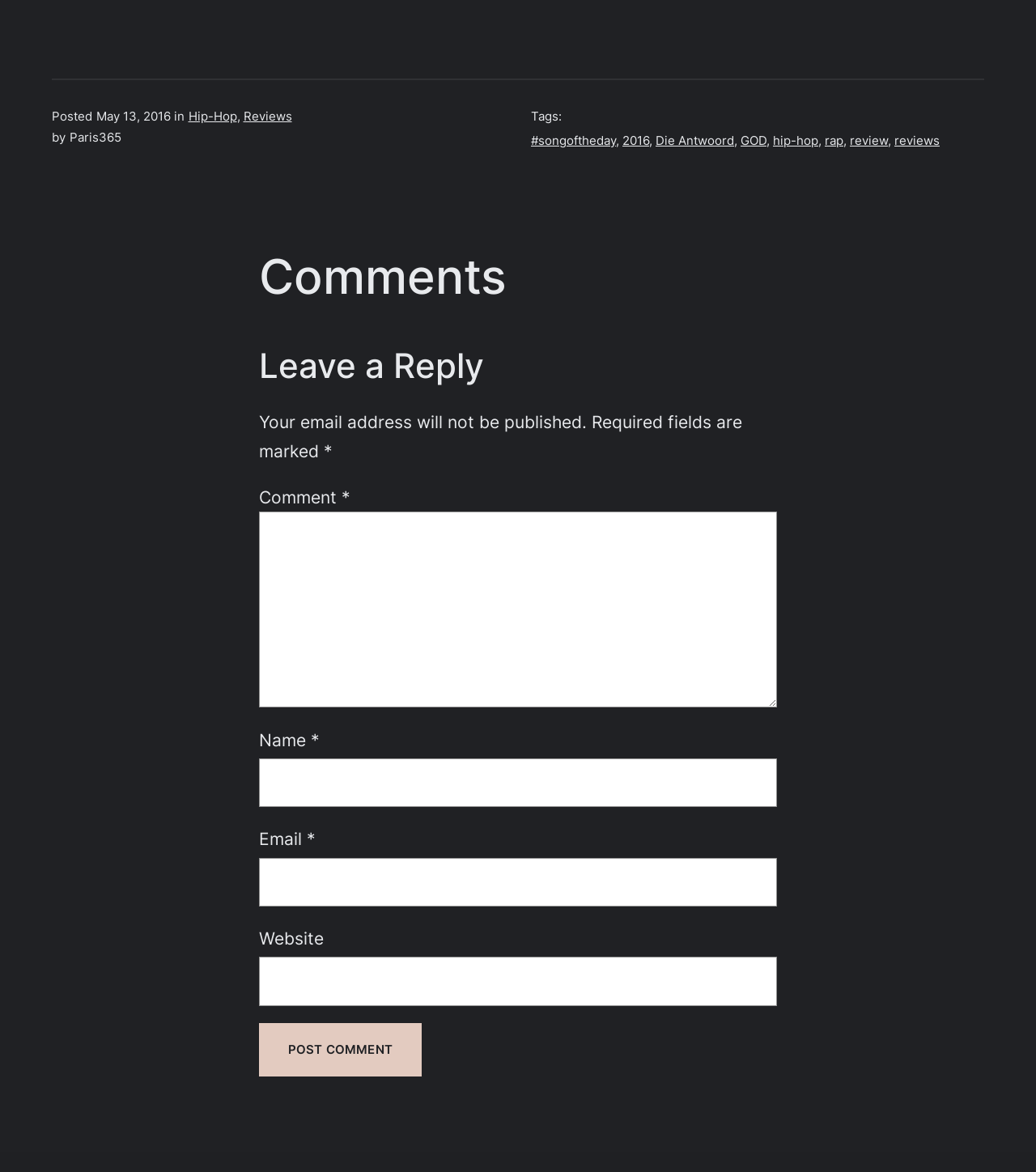Please find the bounding box coordinates of the clickable region needed to complete the following instruction: "Click on the 'Die Antwoord' link". The bounding box coordinates must consist of four float numbers between 0 and 1, i.e., [left, top, right, bottom].

[0.633, 0.113, 0.709, 0.127]